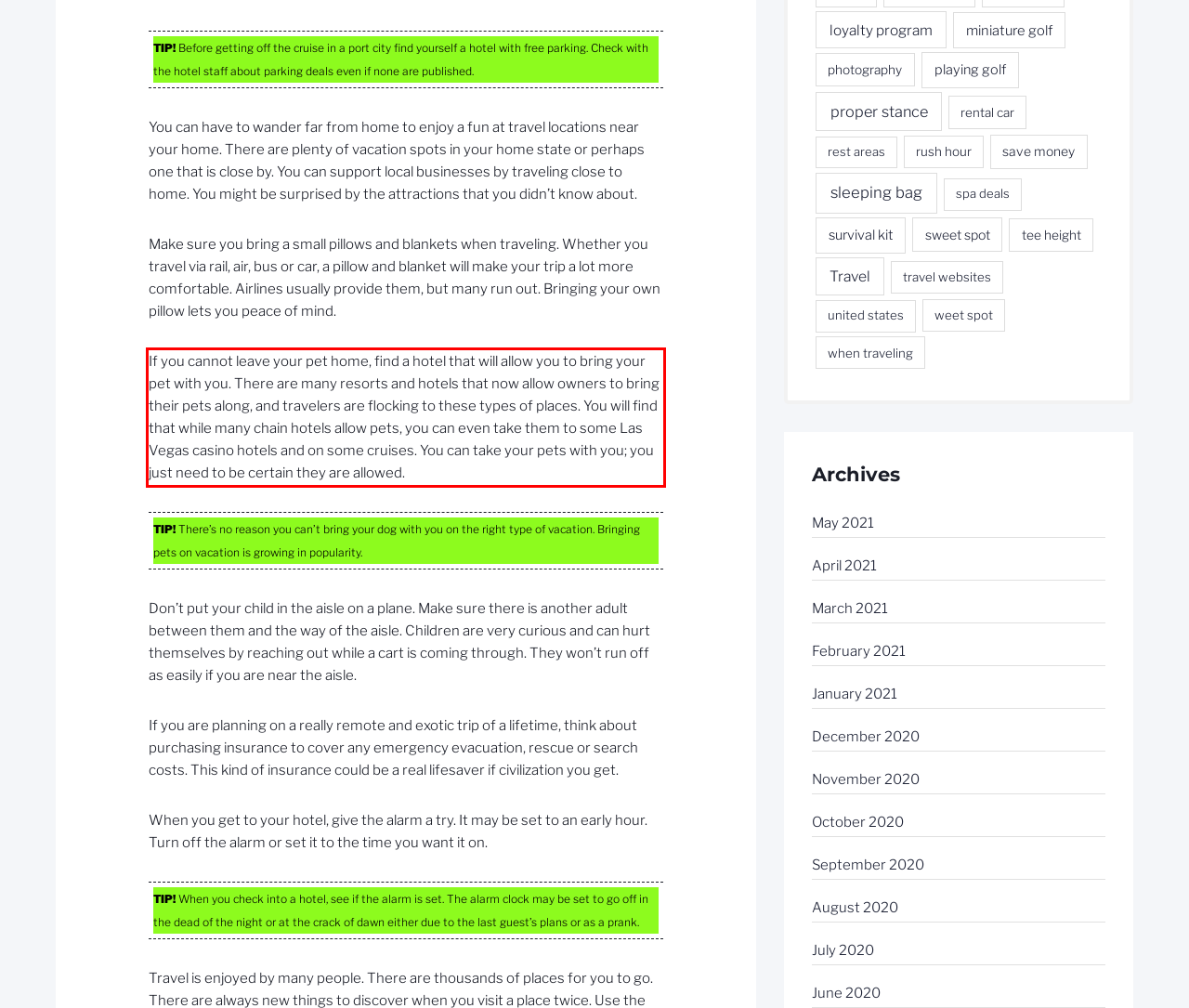You are provided with a screenshot of a webpage that includes a red bounding box. Extract and generate the text content found within the red bounding box.

If you cannot leave your pet home, find a hotel that will allow you to bring your pet with you. There are many resorts and hotels that now allow owners to bring their pets along, and travelers are flocking to these types of places. You will find that while many chain hotels allow pets, you can even take them to some Las Vegas casino hotels and on some cruises. You can take your pets with you; you just need to be certain they are allowed.